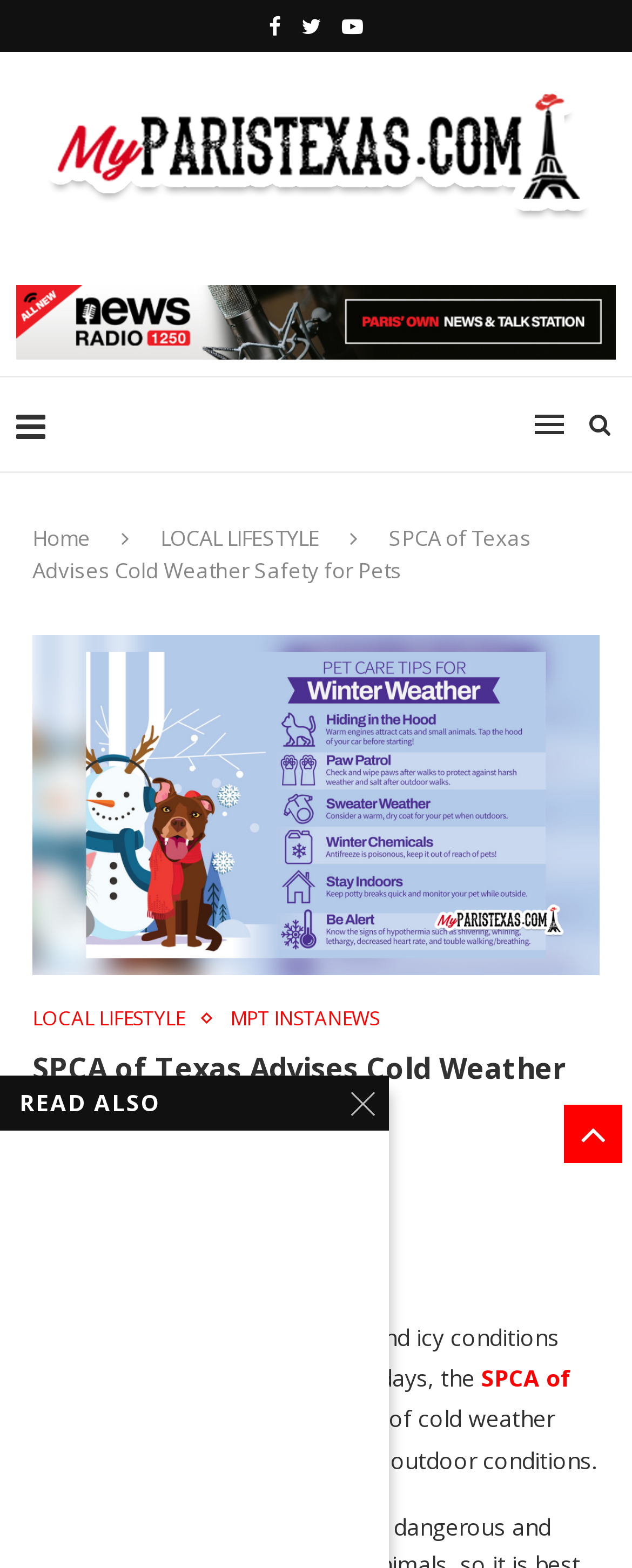Provide the bounding box for the UI element matching this description: "alt="Contact Us" name="contact"".

None